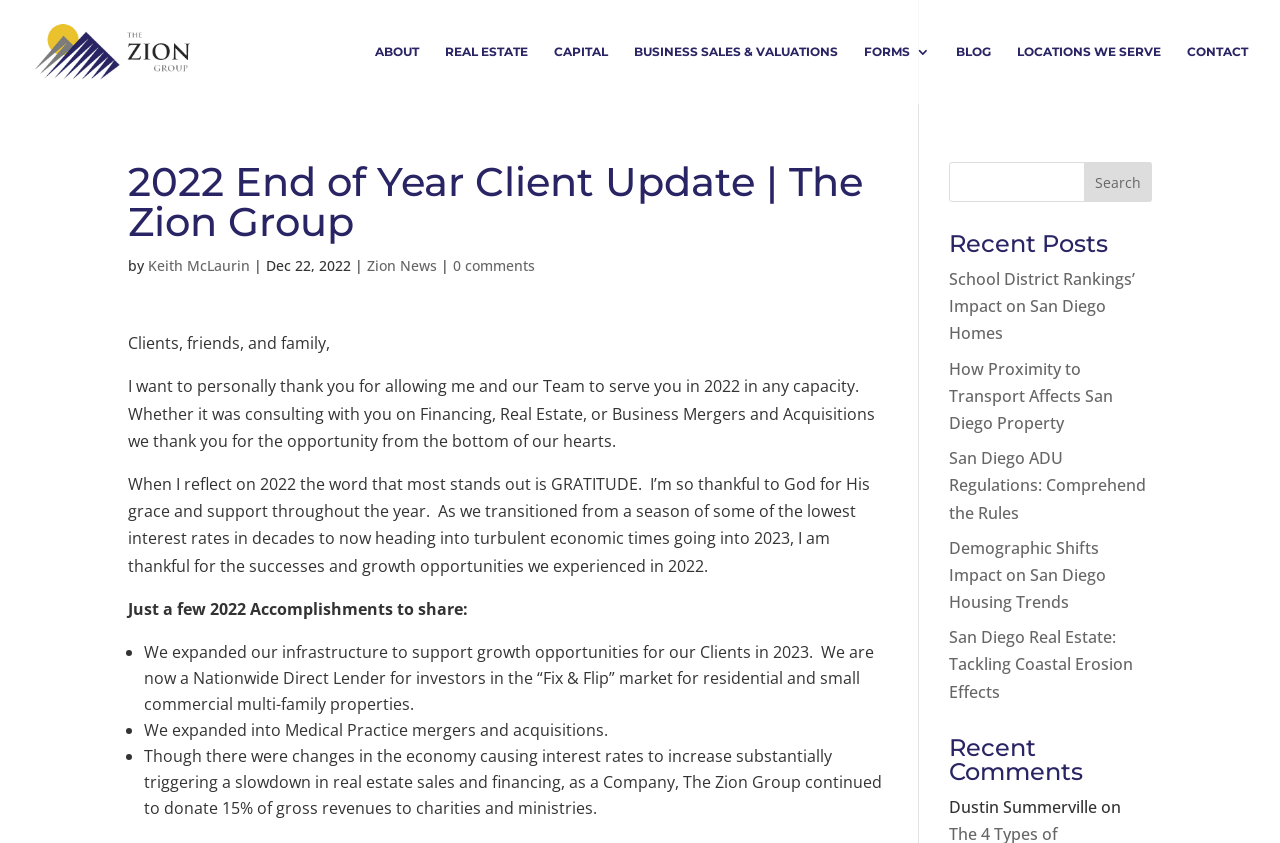What is the purpose of the search bar?
Using the screenshot, give a one-word or short phrase answer.

To search the website